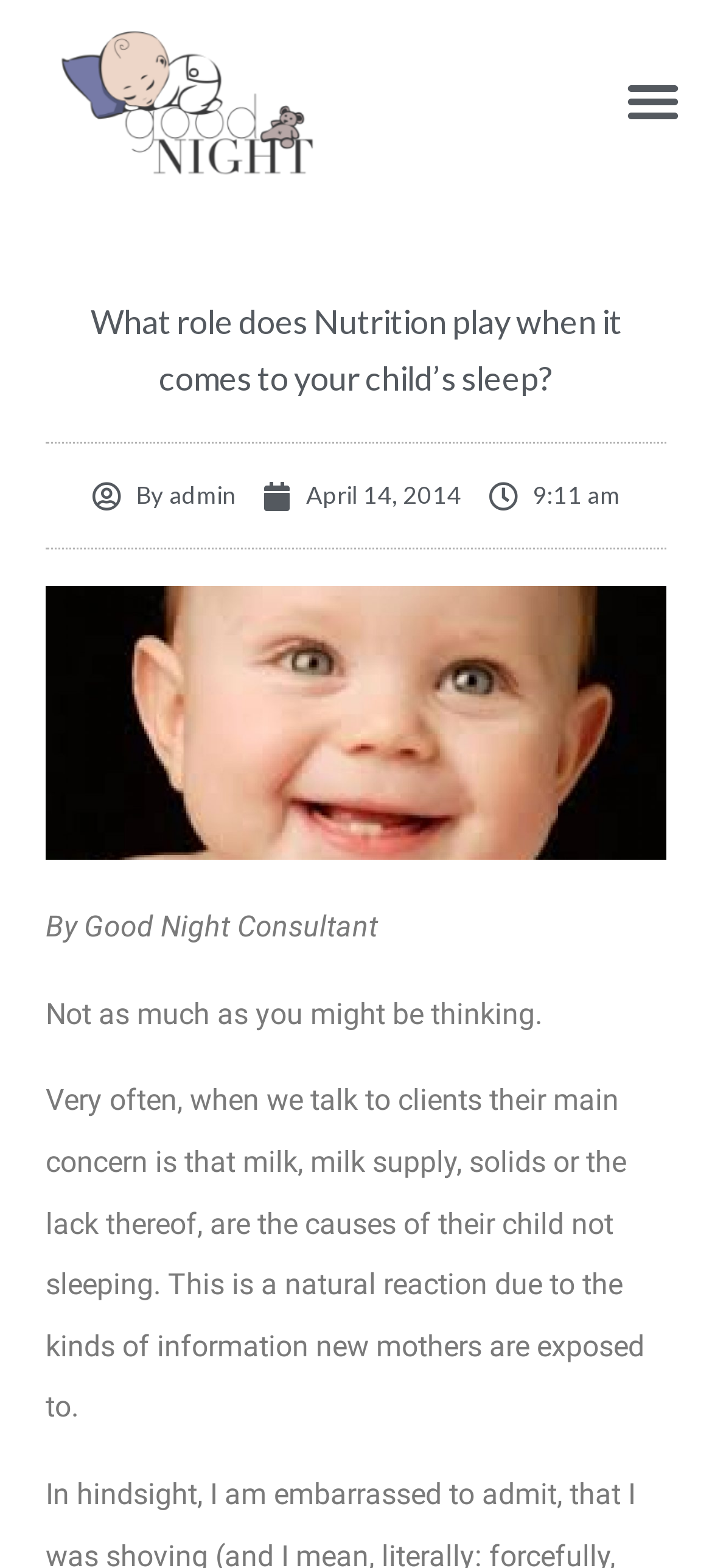Using the information from the screenshot, answer the following question thoroughly:
Is the menu toggle button expanded?

The menu toggle button's state can be found by looking at the button element with the text 'Menu Toggle' which has an attribute 'expanded' set to 'False'.